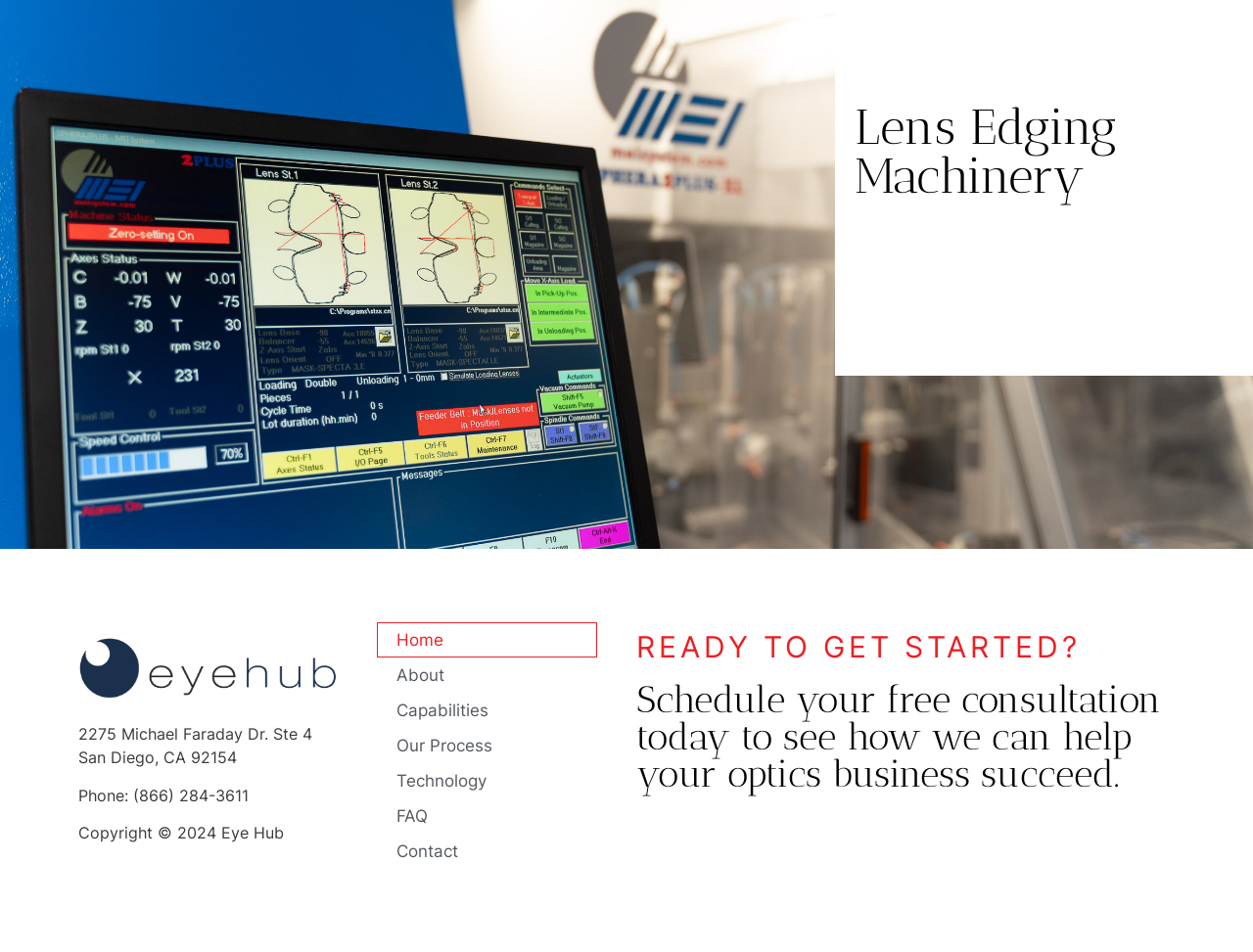Give a one-word or short-phrase answer to the following question: 
What is the company's address?

2275 Michael Faraday Dr. Ste 4 San Diego, CA 92154